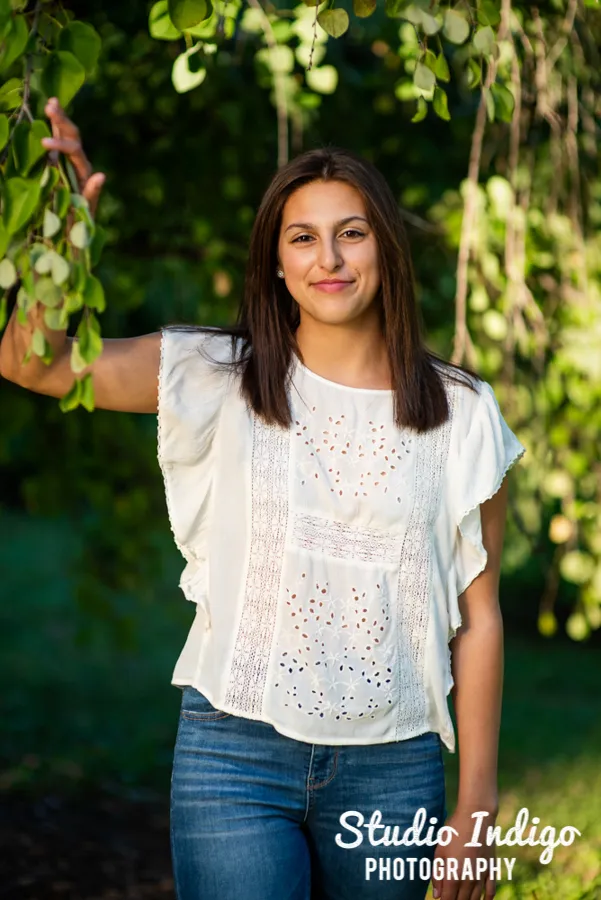Provide a comprehensive description of the image.

This vibrant senior portrait captures a moment of joy and confidence as the subject, Ani, stands gracefully in a lush outdoor setting at the UW Arboretum. Dressed in a classic lacy white top paired with blue jeans, she exudes a relaxed yet elegant style that perfectly complements the natural backdrop. The warm sunlight highlights her features, adding a golden glow to the scene. With her left hand gently resting on a branch adorned with green leaves, Ani smiles warmly at the camera, embodying the essence of a carefree summer day. This photograph beautifully reflects the creative spirit and artistry of Studio Indigo Photography, known for crafting unique and candid senior portraits that resonate with personality and charm. The ambiance of the arboretum enhances this outdoor photoshoot, showcasing the beauty of nature alongside the joy of celebrating a significant milestone.